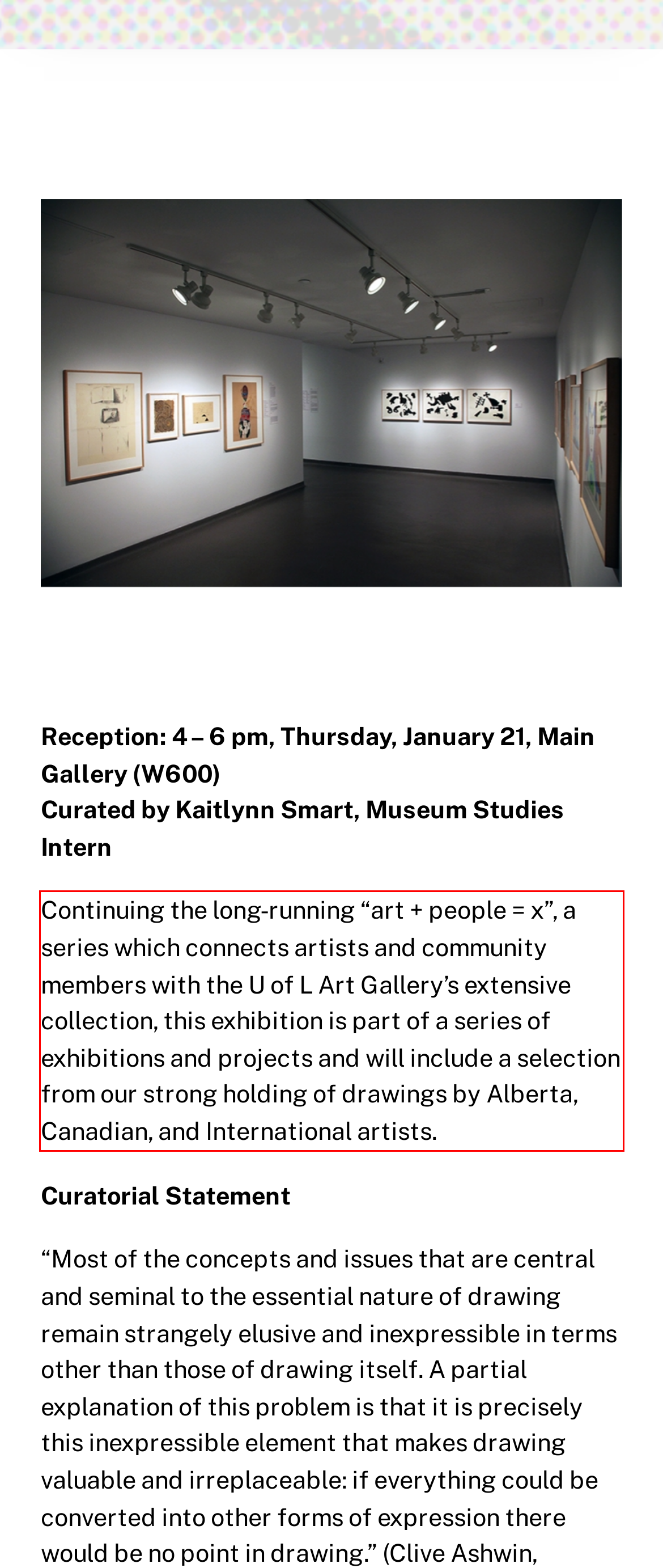Identify the text within the red bounding box on the webpage screenshot and generate the extracted text content.

Continuing the long-running “art + people = x”, a series which connects artists and community members with the U of L Art Gallery’s extensive collection, this exhibition is part of a series of exhibitions and projects and will include a selection from our strong holding of drawings by Alberta, Canadian, and International artists.